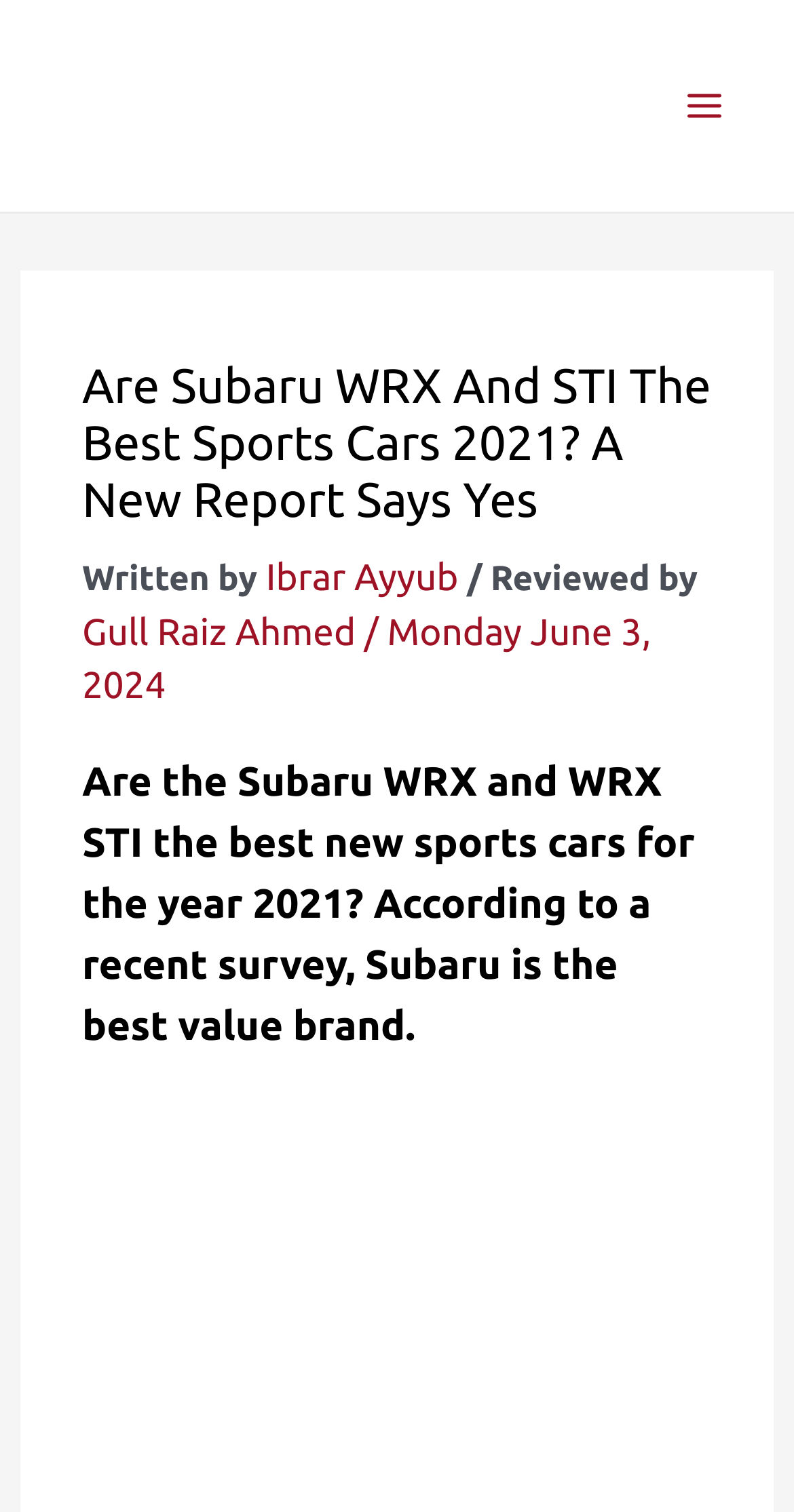What is the topic of the article?
Using the image as a reference, give a one-word or short phrase answer.

Subaru WRX and STI